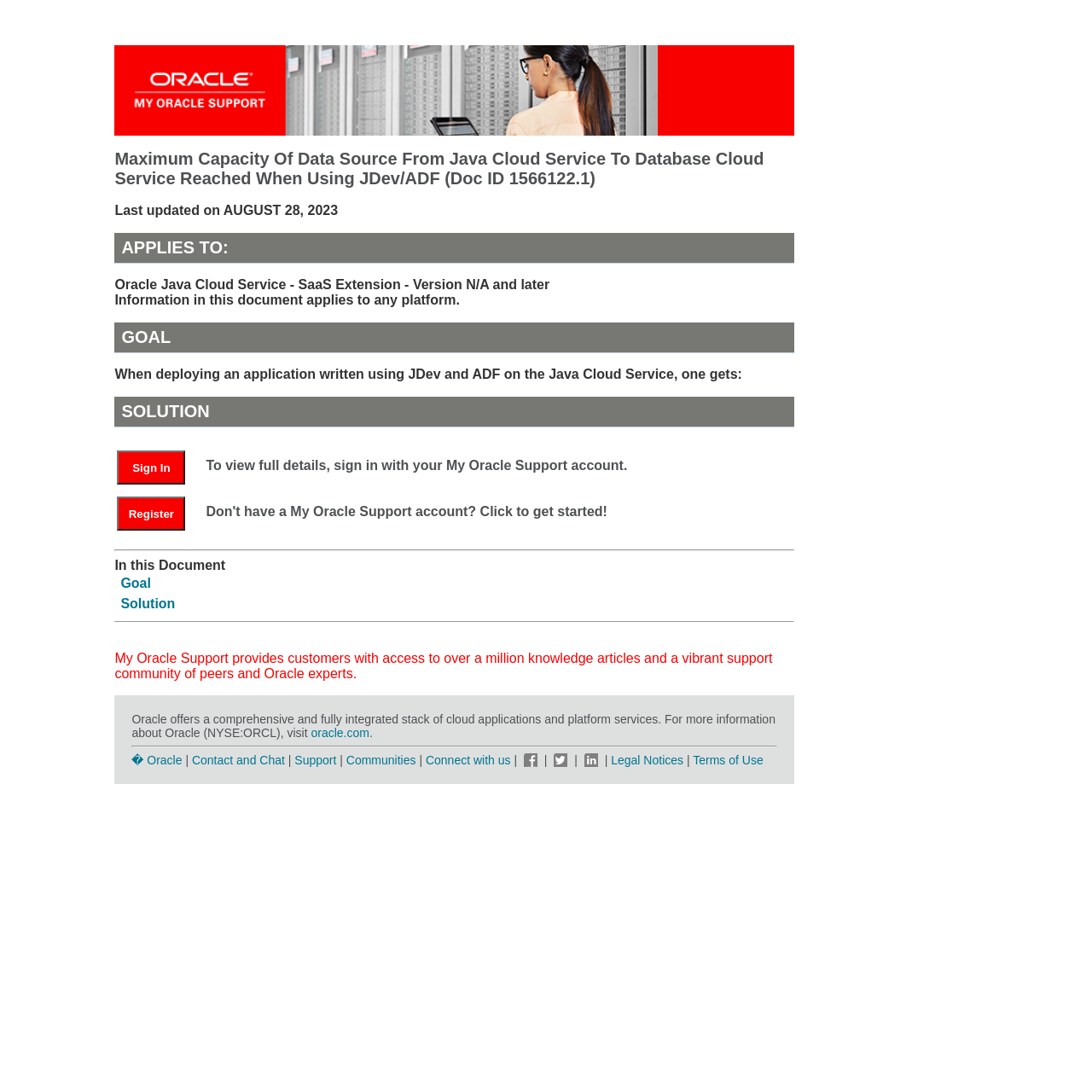Please analyze the image and provide a thorough answer to the question:
What is the last updated date?

The last updated date can be found in the StaticText 'Last updated on AUGUST 28, 2023' which is located below the heading 'Maximum Capacity Of Data Source From Java Cloud Service To Database Cloud Service Reached When Using JDev/ADF (Doc ID 1566122.1)'.